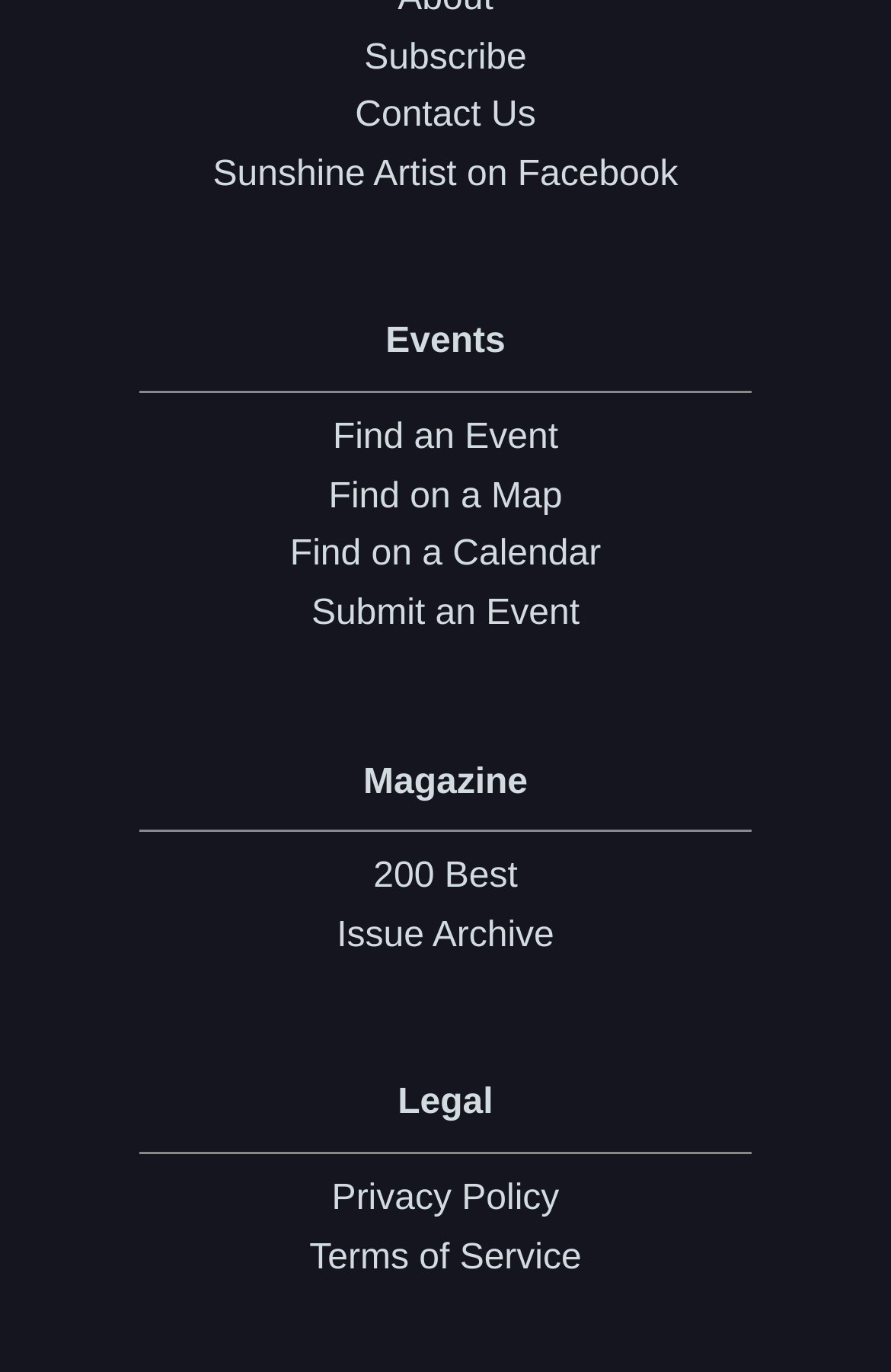Extract the bounding box coordinates for the UI element described by the text: "Subscribe". The coordinates should be in the form of [left, top, right, bottom] with values between 0 and 1.

[0.041, 0.021, 0.959, 0.064]